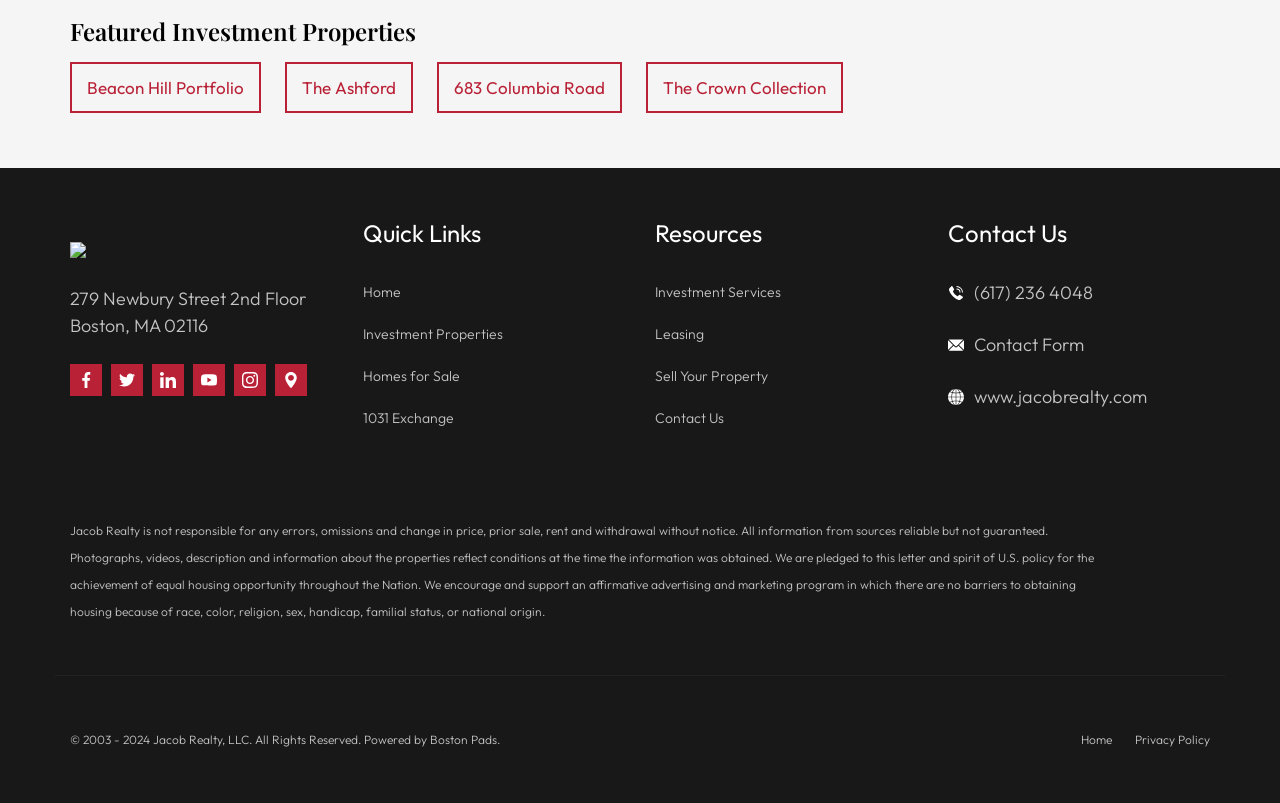Show the bounding box coordinates of the region that should be clicked to follow the instruction: "Visit 'Home'."

[0.283, 0.353, 0.313, 0.375]